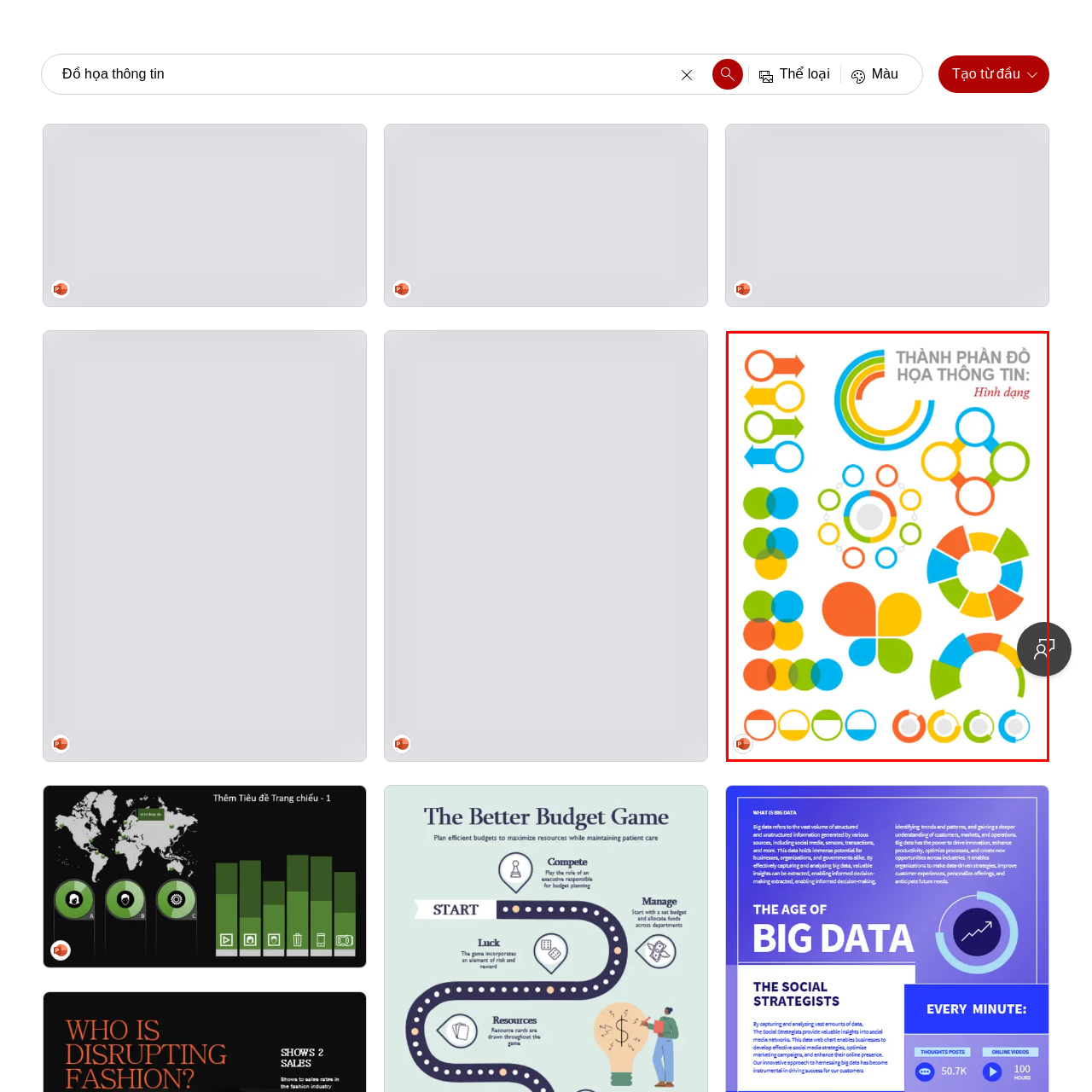Focus on the area marked by the red boundary, What is the purpose of the infographic design? Answer concisely with a single word or phrase.

Effective communication